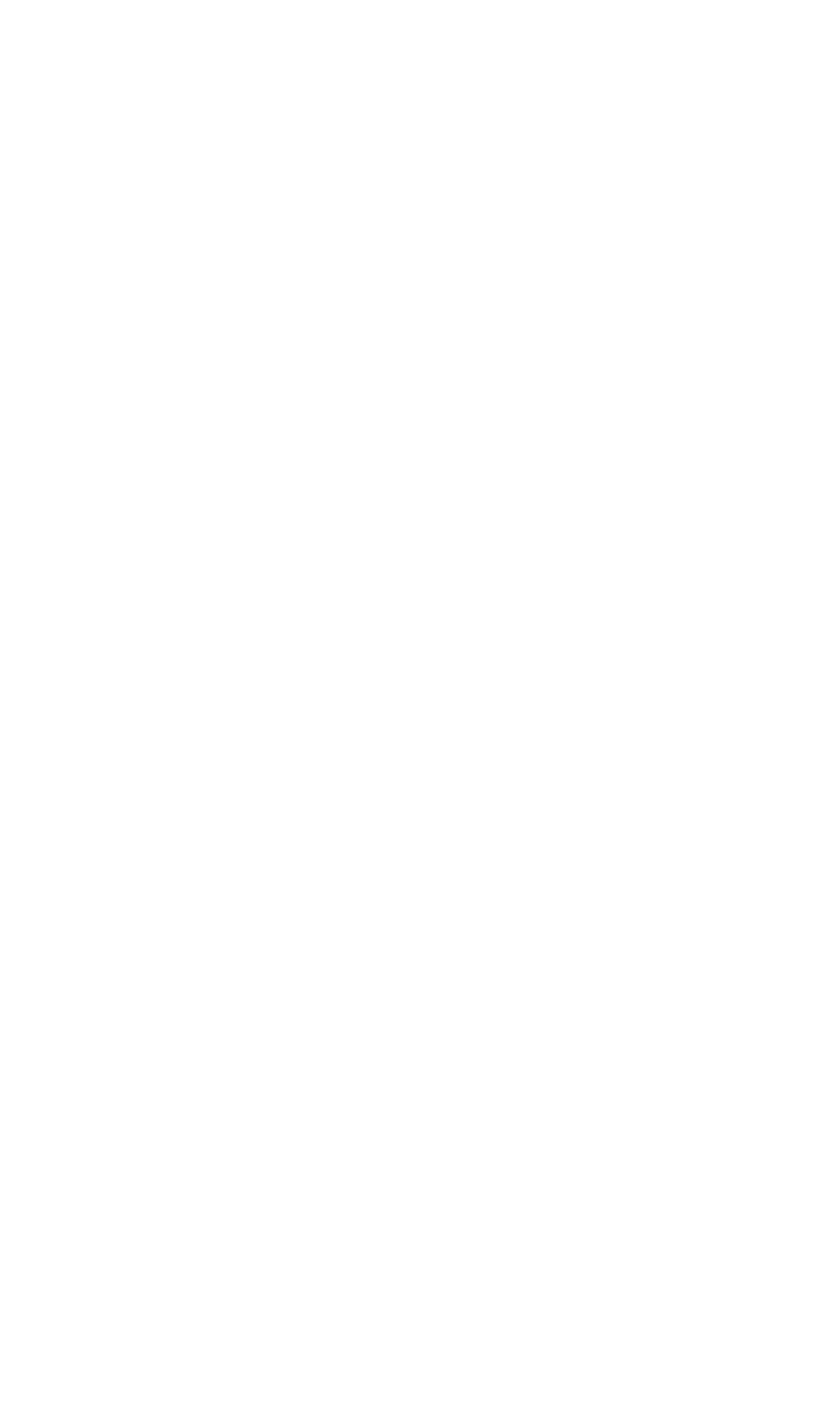Determine the bounding box coordinates of the clickable region to carry out the instruction: "Contact us".

[0.1, 0.321, 0.336, 0.35]